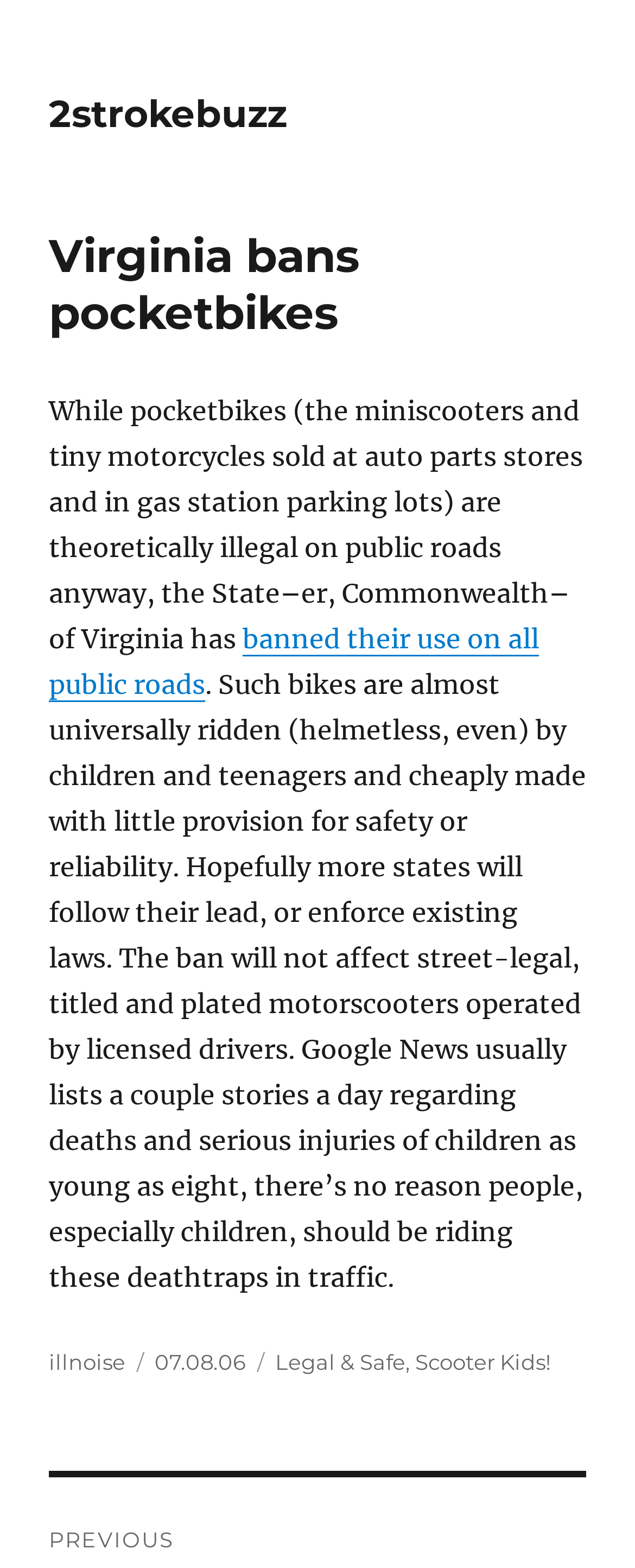Provide a brief response to the question using a single word or phrase: 
What is banned in Virginia?

Pocketbikes